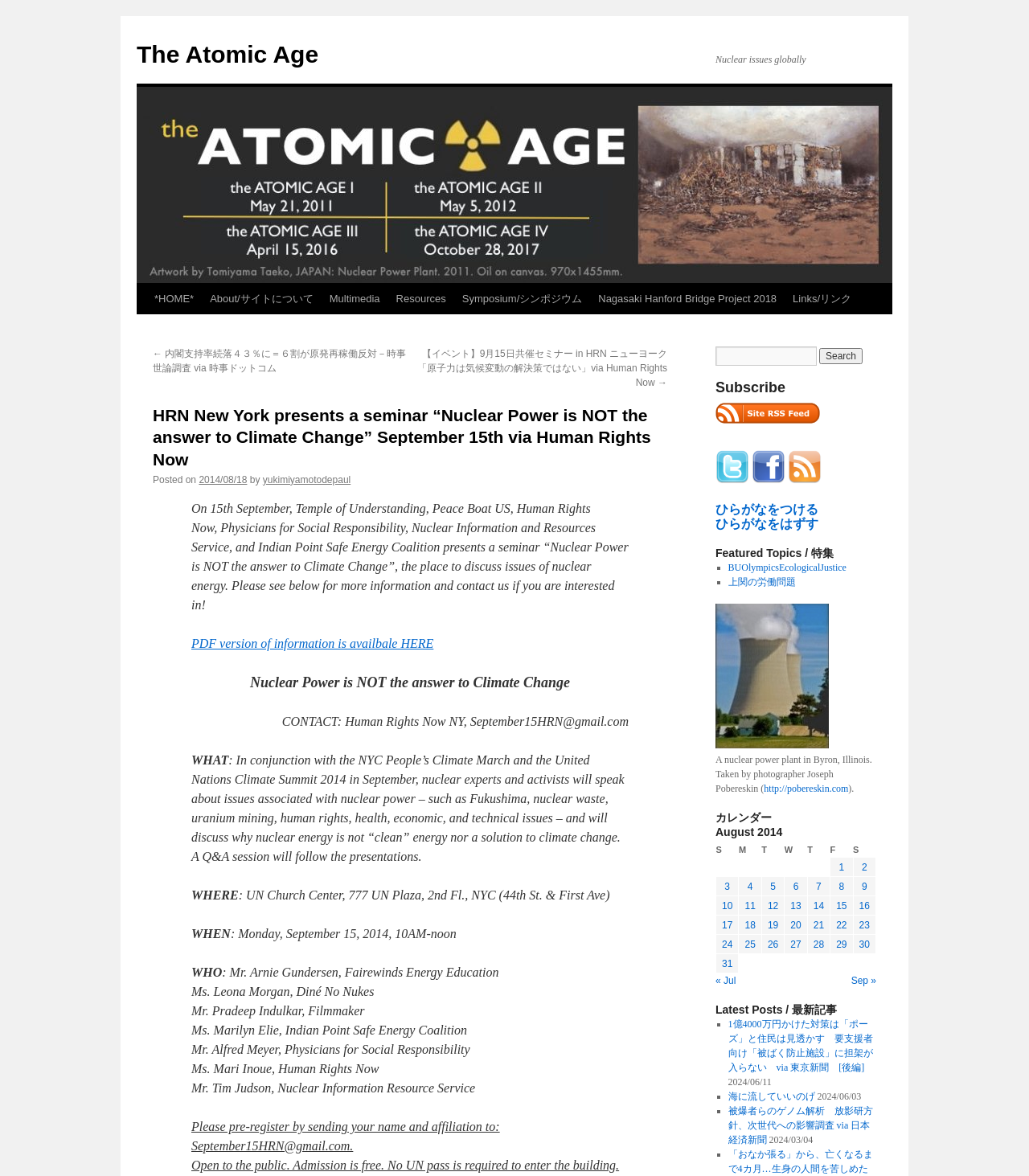What is the time of the seminar?
Using the picture, provide a one-word or short phrase answer.

10AM-noon